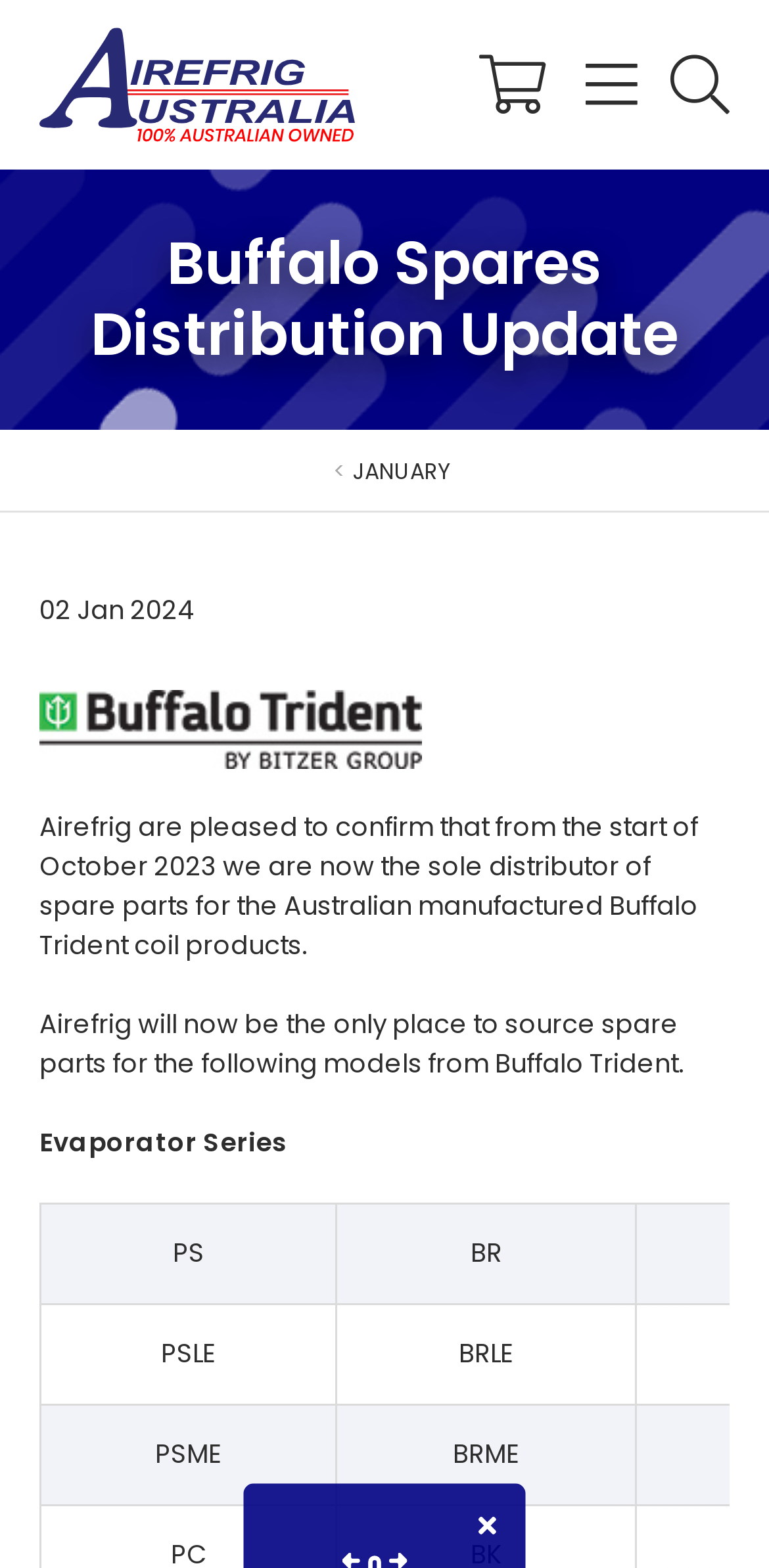Determine the main headline from the webpage and extract its text.

Buffalo Spares Distribution Update